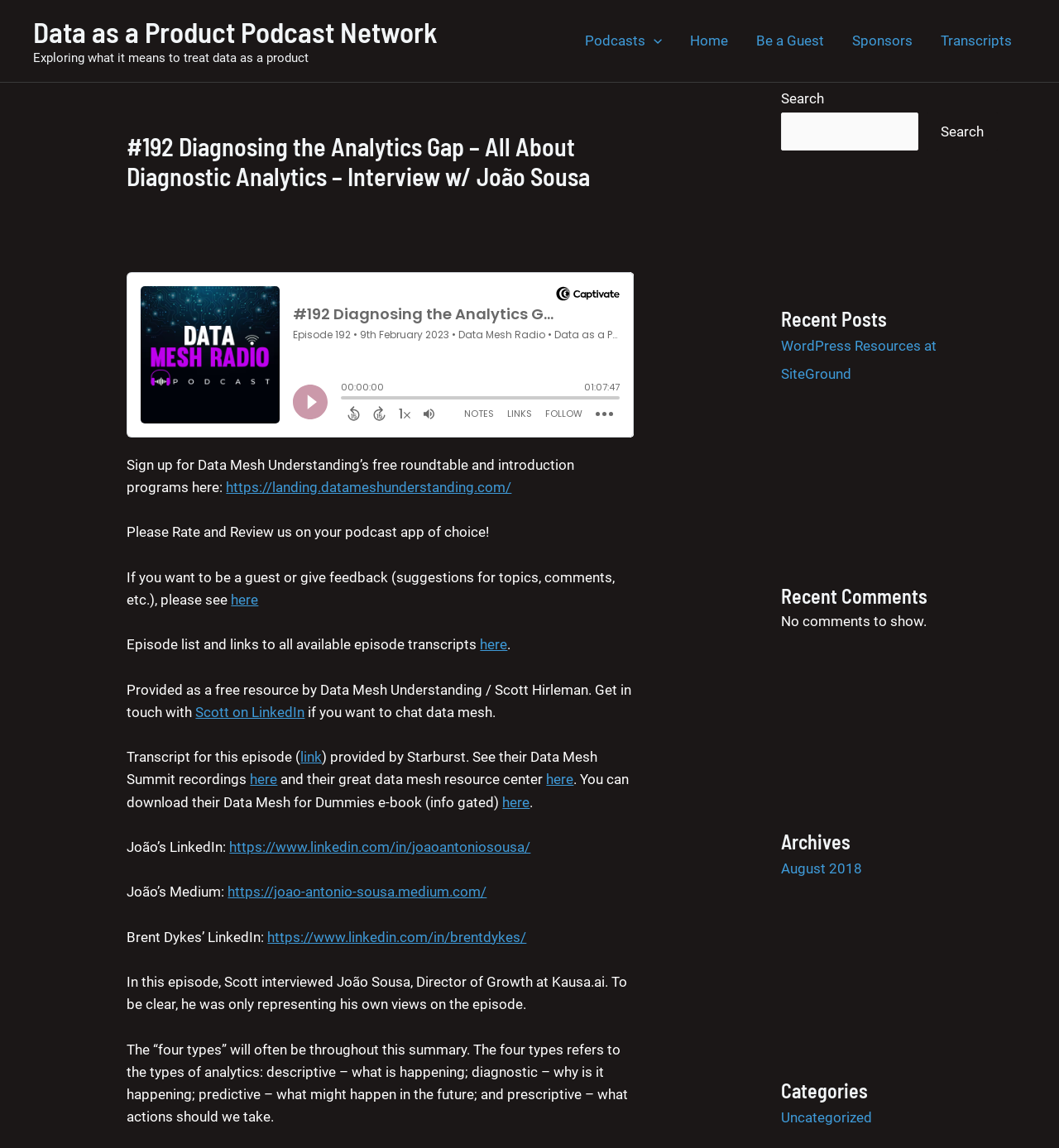How many recent posts are listed?
Please provide a single word or phrase as your answer based on the image.

1